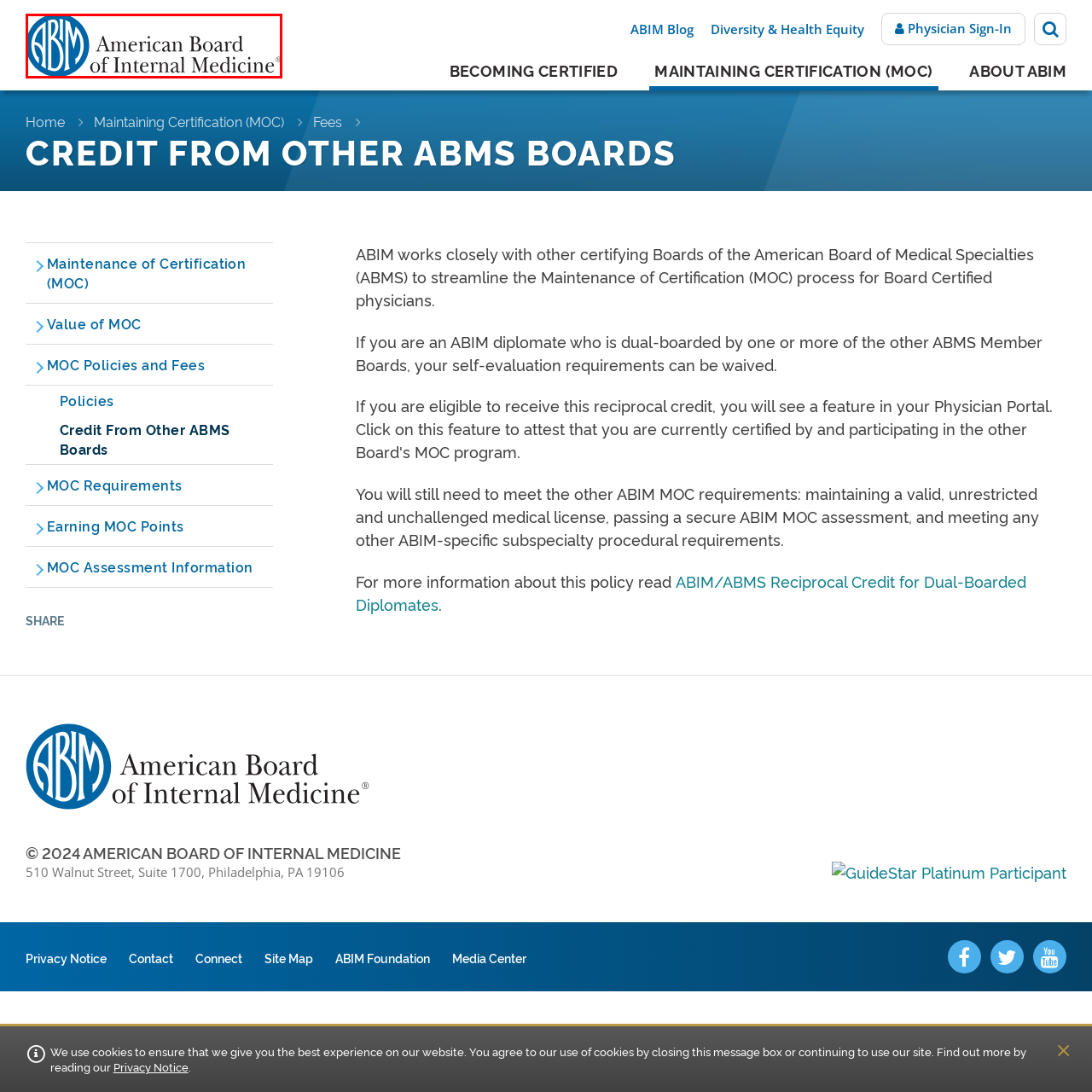Look at the image inside the red boundary and respond to the question with a single word or phrase: What is the organization's mission?

To oversee certification and continuous education for physicians